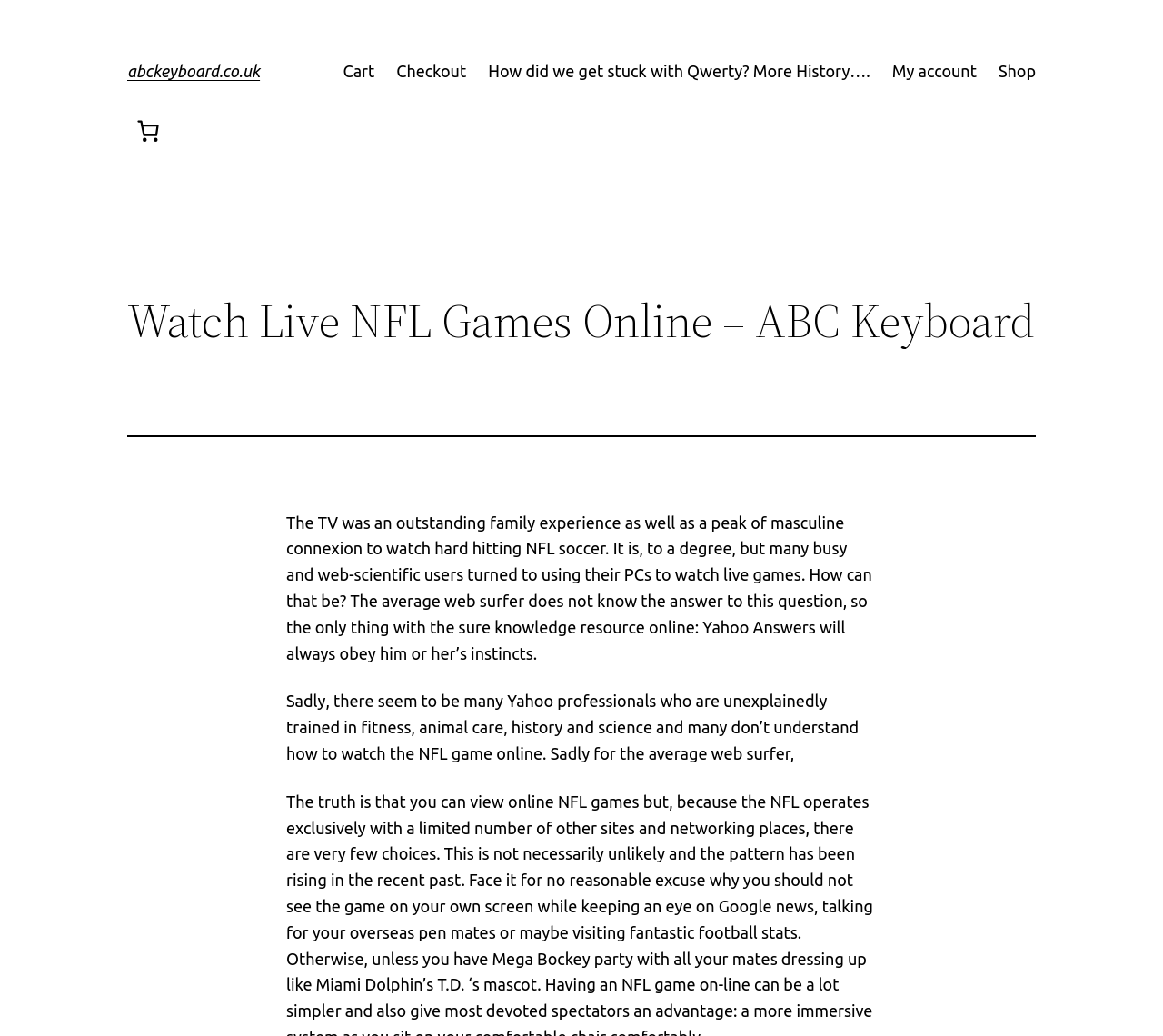Provide a one-word or one-phrase answer to the question:
How many links are in the top navigation bar?

6